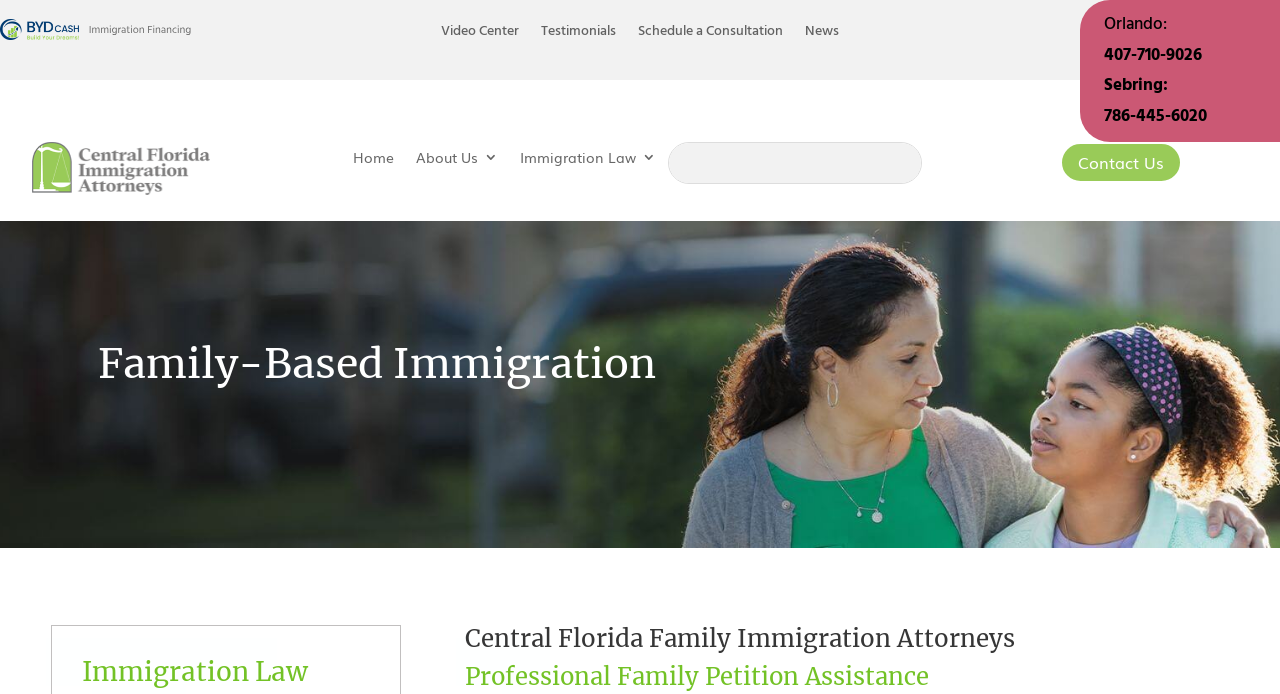How many phone numbers are listed?
Answer with a single word or phrase, using the screenshot for reference.

2